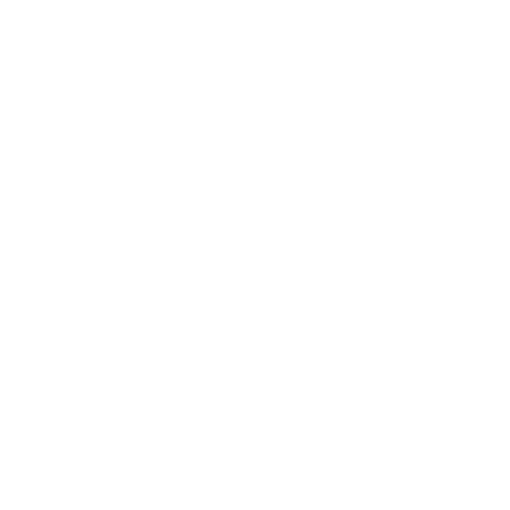Please answer the following question using a single word or phrase: 
What is the significance of the 'AJKO' branding?

Air Jordan Knock-Off